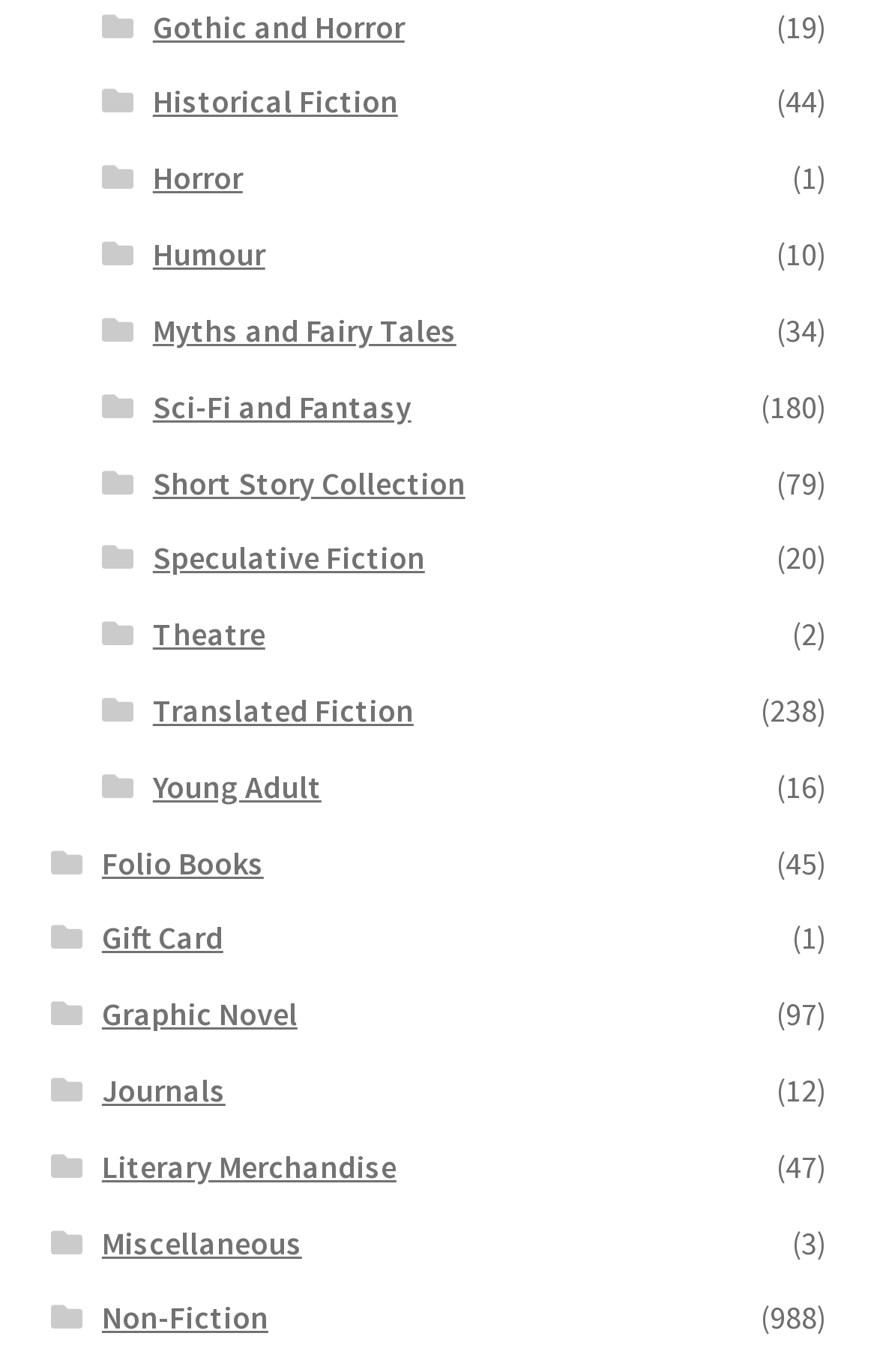What is the category with the fewest items?
Please respond to the question with as much detail as possible.

I determined the category with the fewest items by looking at the numbers in parentheses next to each category link. The category with the lowest number is Gift Card, which has 1 item.